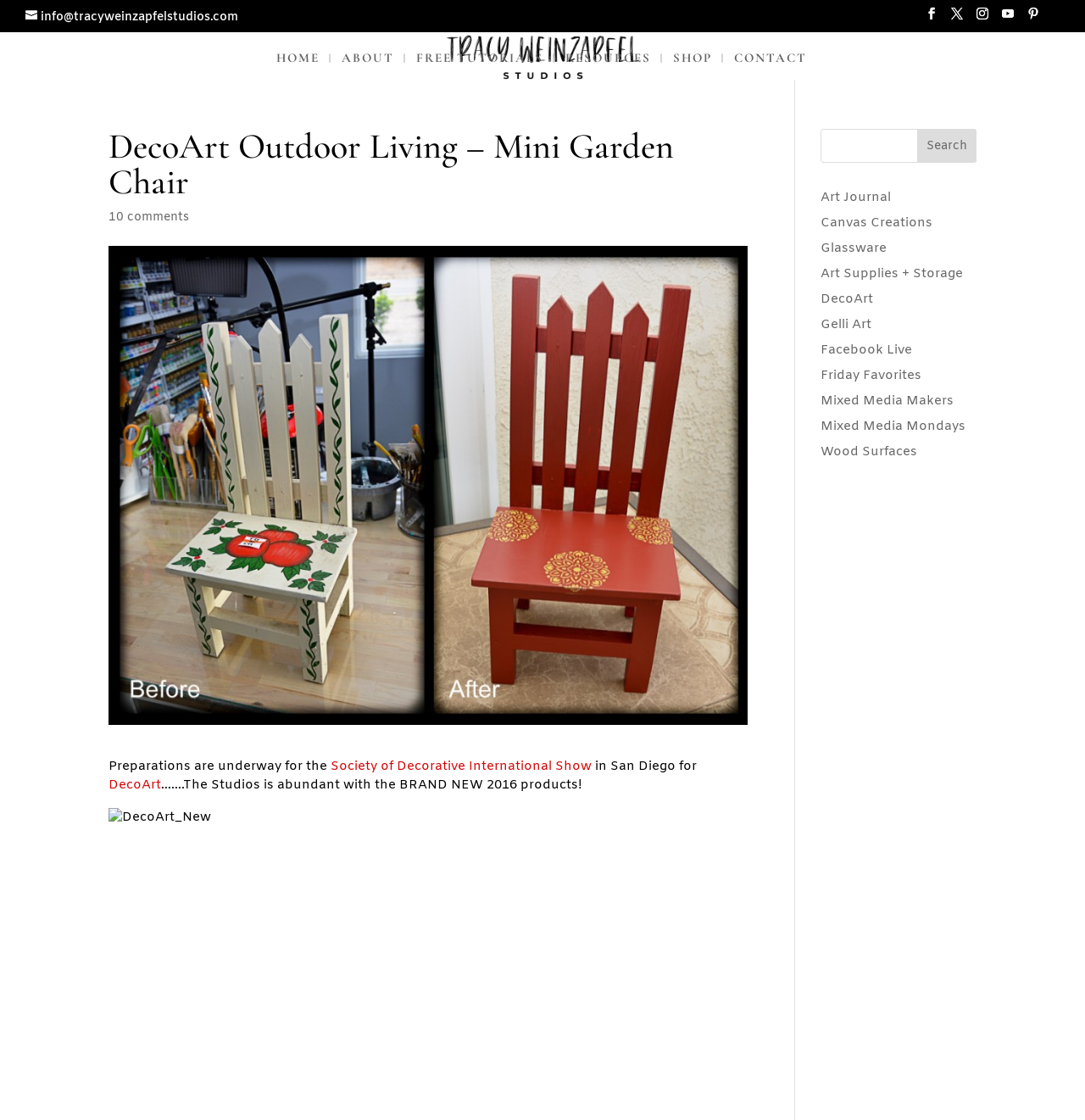Provide the bounding box coordinates for the specified HTML element described in this description: "Art Supplies + Storage". The coordinates should be four float numbers ranging from 0 to 1, in the format [left, top, right, bottom].

[0.756, 0.237, 0.888, 0.252]